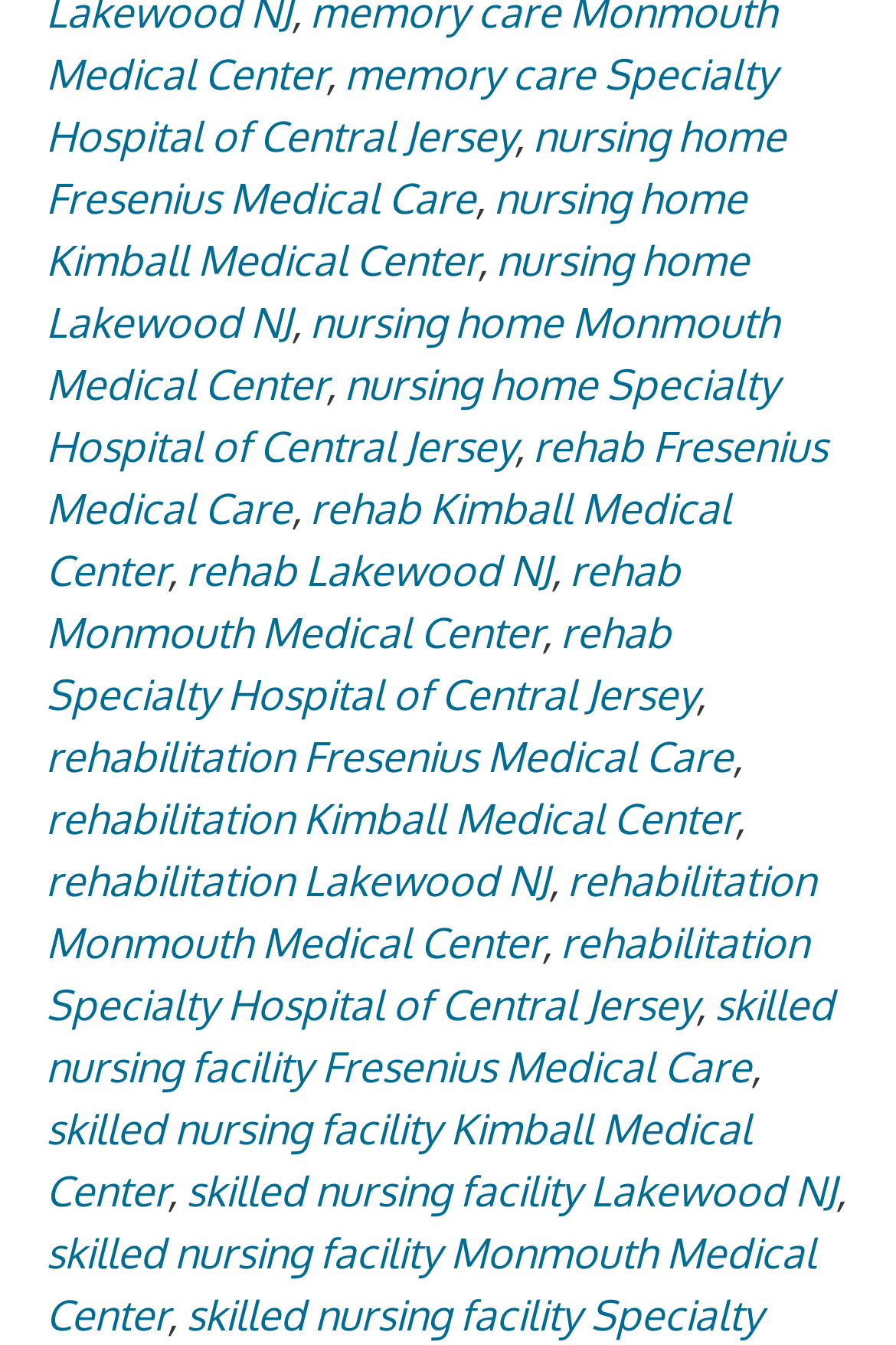Using the element description rehabilitation Lakewood NJ, predict the bounding box coordinates for the UI element. Provide the coordinates in (top-left x, top-left y, bottom-right x, bottom-right y) format with values ranging from 0 to 1.

[0.051, 0.635, 0.613, 0.673]